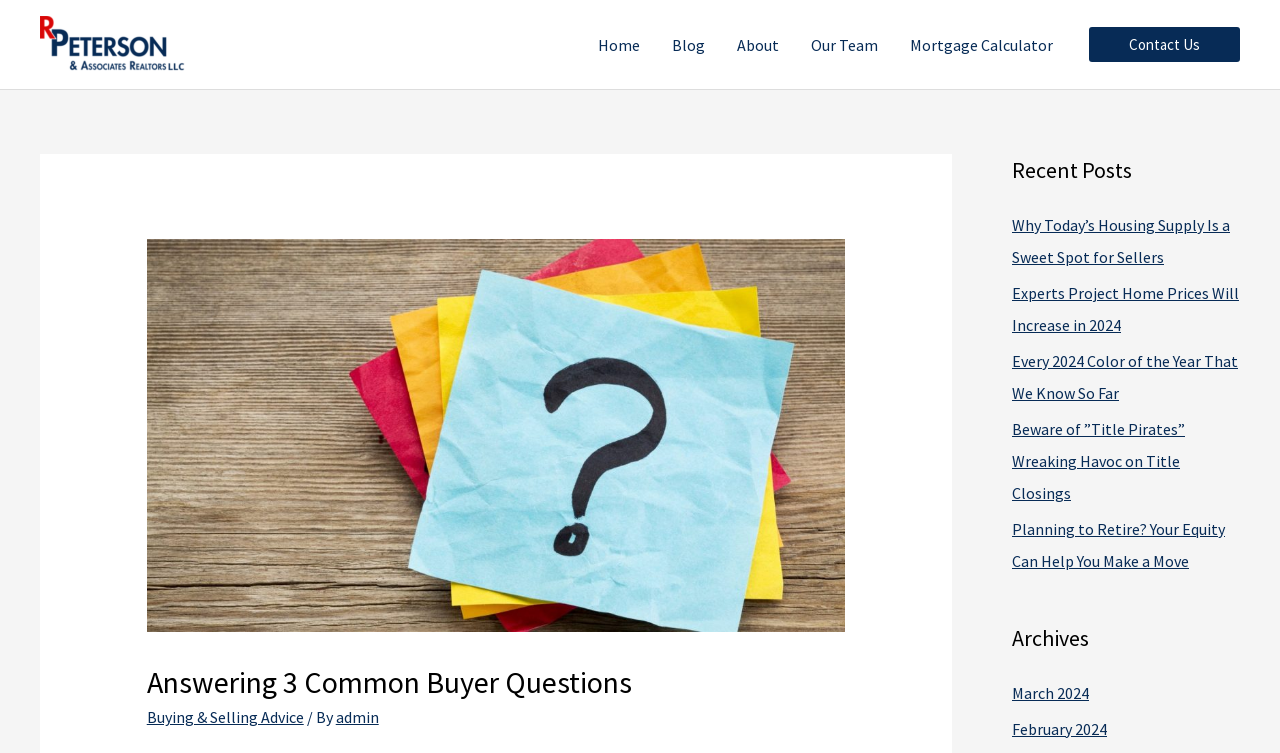Determine the bounding box coordinates of the region to click in order to accomplish the following instruction: "go to home page". Provide the coordinates as four float numbers between 0 and 1, specifically [left, top, right, bottom].

[0.455, 0.013, 0.512, 0.106]